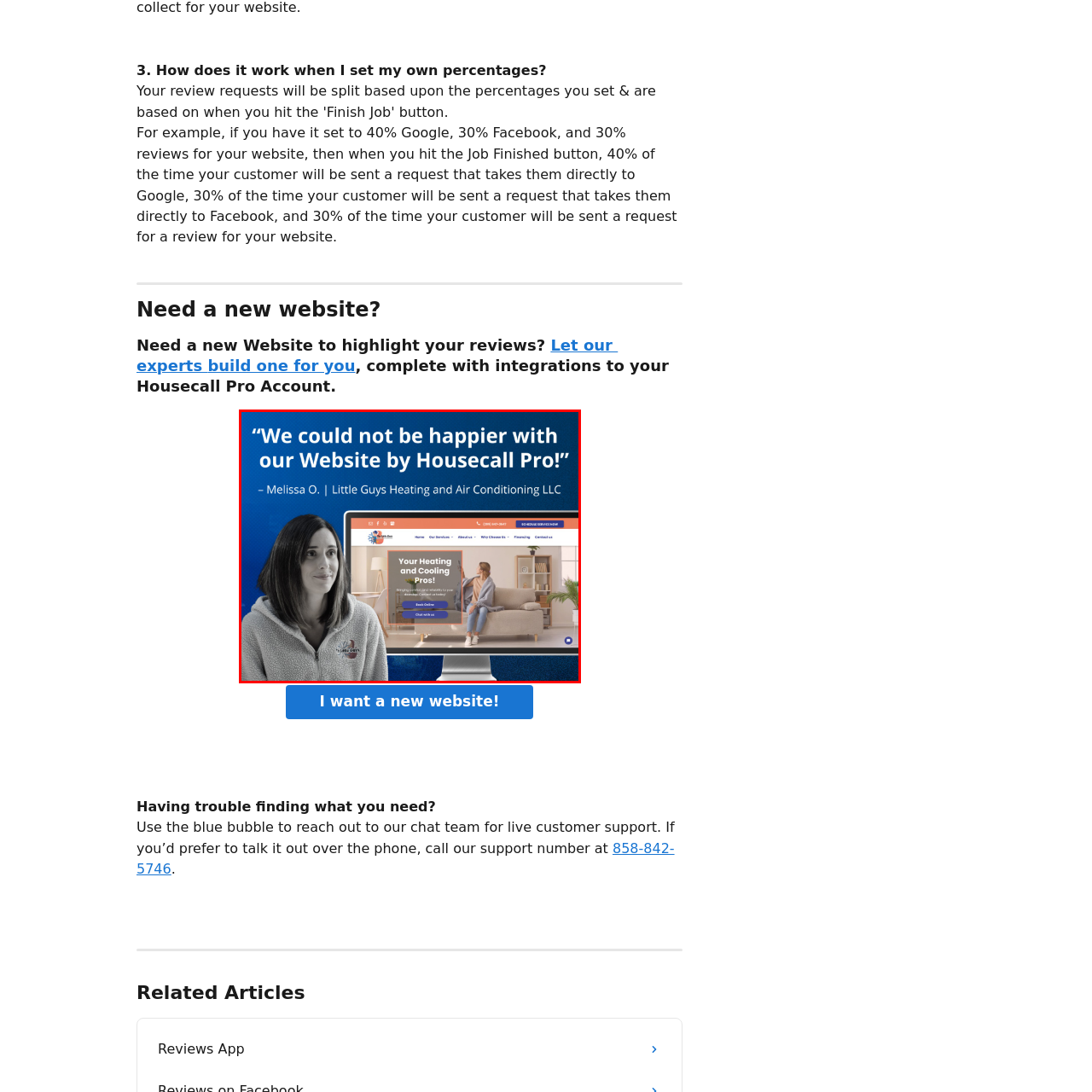Offer a detailed description of the content within the red-framed image.

The image showcases a satisfied customer testimonial featuring Melissa O. from Little Guys Heating and Air Conditioning LLC. She expresses her delight with the website provided by Housecall Pro, stating, "We could not be happier with our Website by Housecall Pro!" The background features a computer screen displaying a professional website design that highlights the services offered. The setting conveys a sense of professionalism and warmth, emphasizing the positive impact of the website on the customer's business.